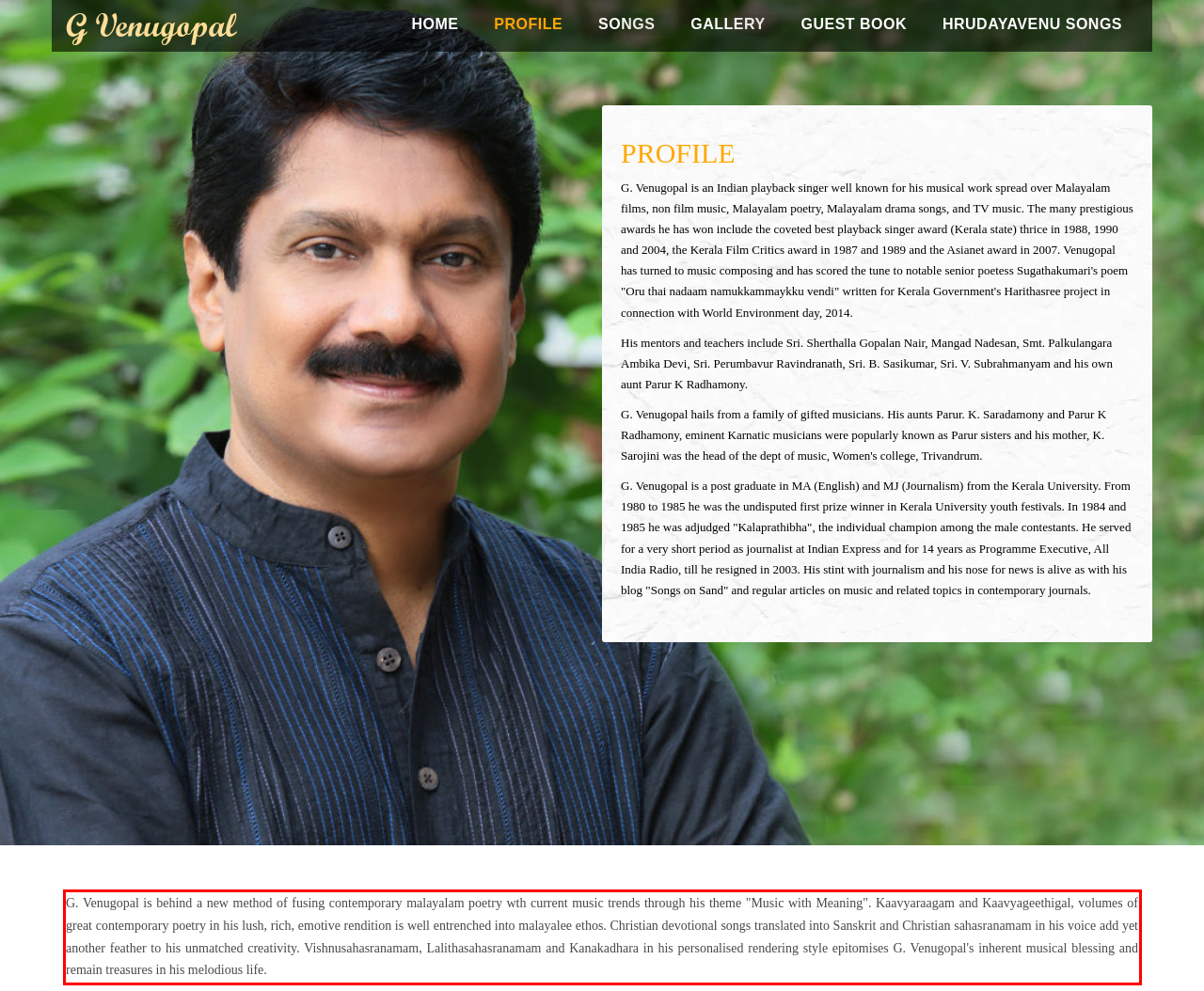Please examine the screenshot of the webpage and read the text present within the red rectangle bounding box.

G. Venugopal is behind a new method of fusing contemporary malayalam poetry wth current music trends through his theme "Music with Meaning". Kaavyaraagam and Kaavyageethigal, volumes of great contemporary poetry in his lush, rich, emotive rendition is well entrenched into malayalee ethos. Christian devotional songs translated into Sanskrit and Christian sahasranamam in his voice add yet another feather to his unmatched creativity. Vishnusahasranamam, Lalithasahasranamam and Kanakadhara in his personalised rendering style epitomises G. Venugopal's inherent musical blessing and remain treasures in his melodious life.